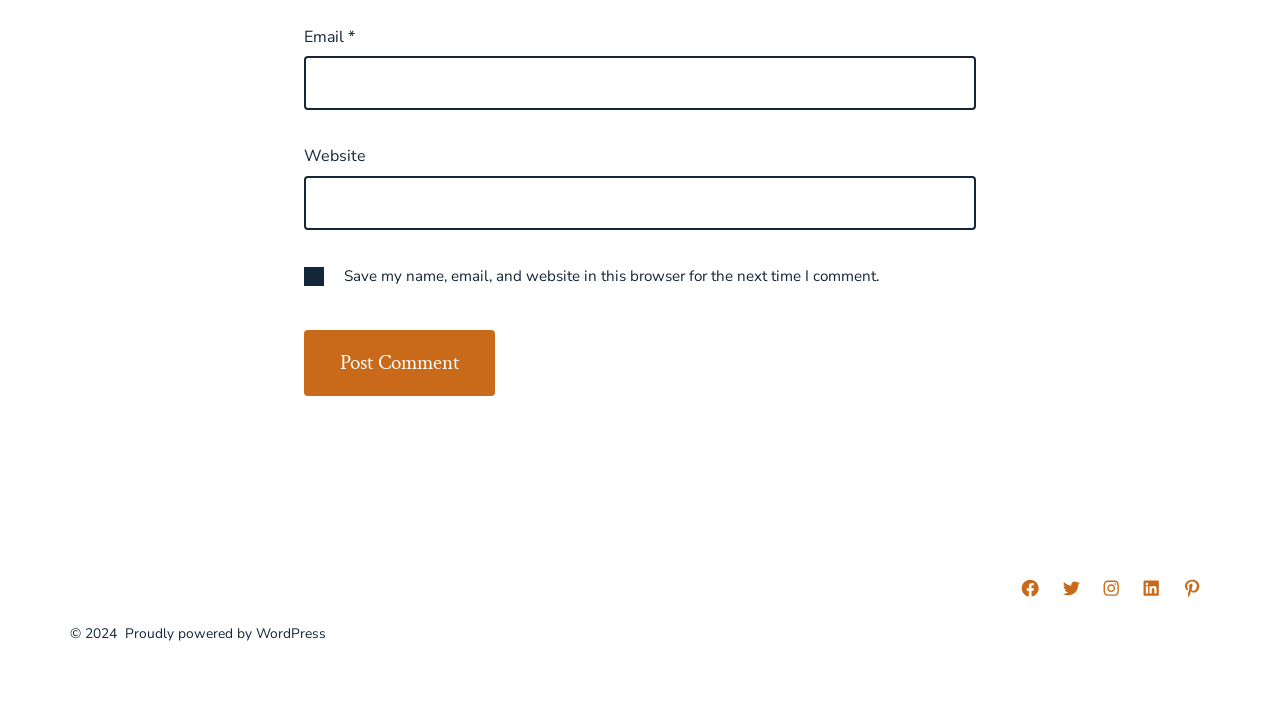What is the label of the first textbox?
Based on the visual content, answer with a single word or a brief phrase.

Email